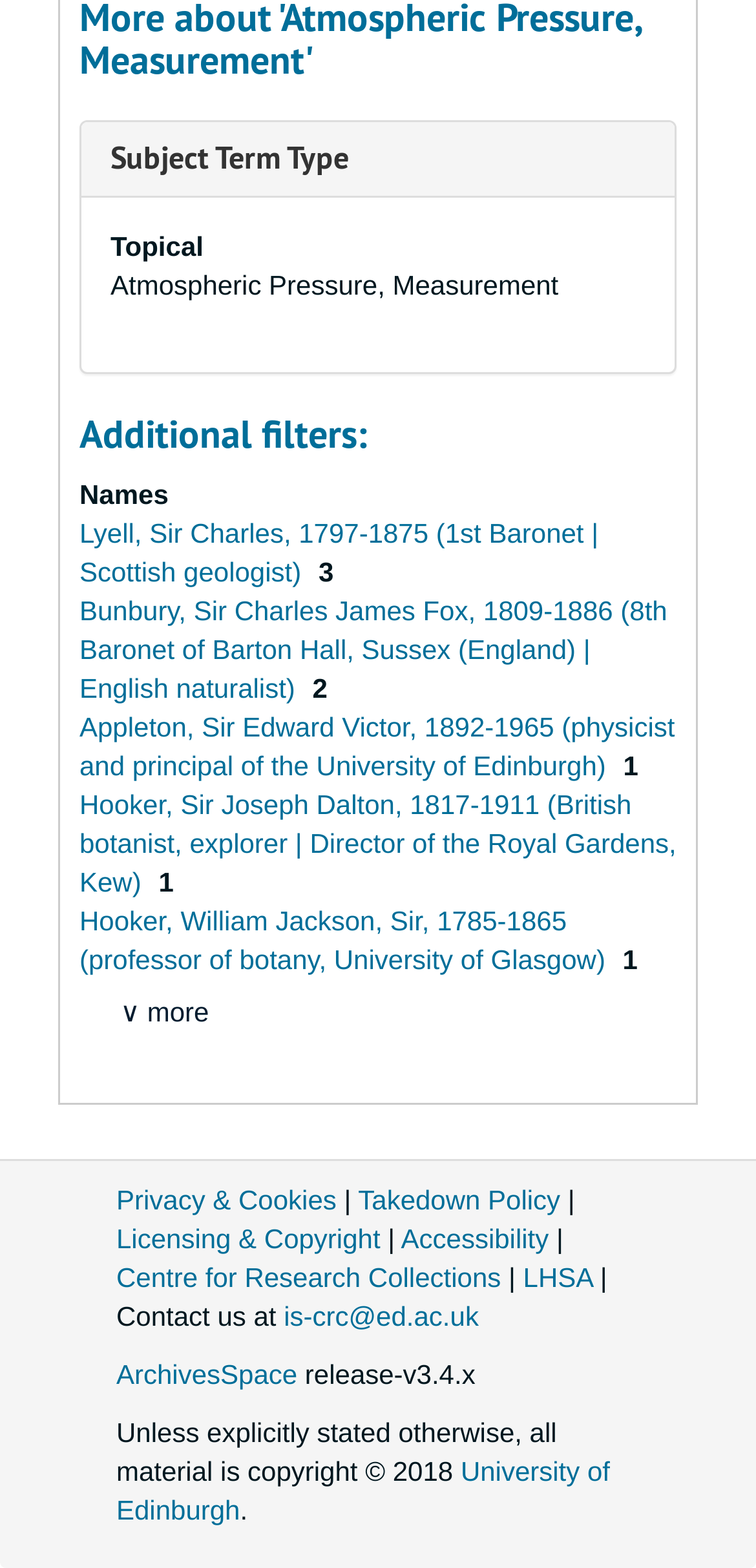Identify the bounding box coordinates of the element that should be clicked to fulfill this task: "Contact us". The coordinates should be provided as four float numbers between 0 and 1, i.e., [left, top, right, bottom].

[0.375, 0.829, 0.633, 0.849]